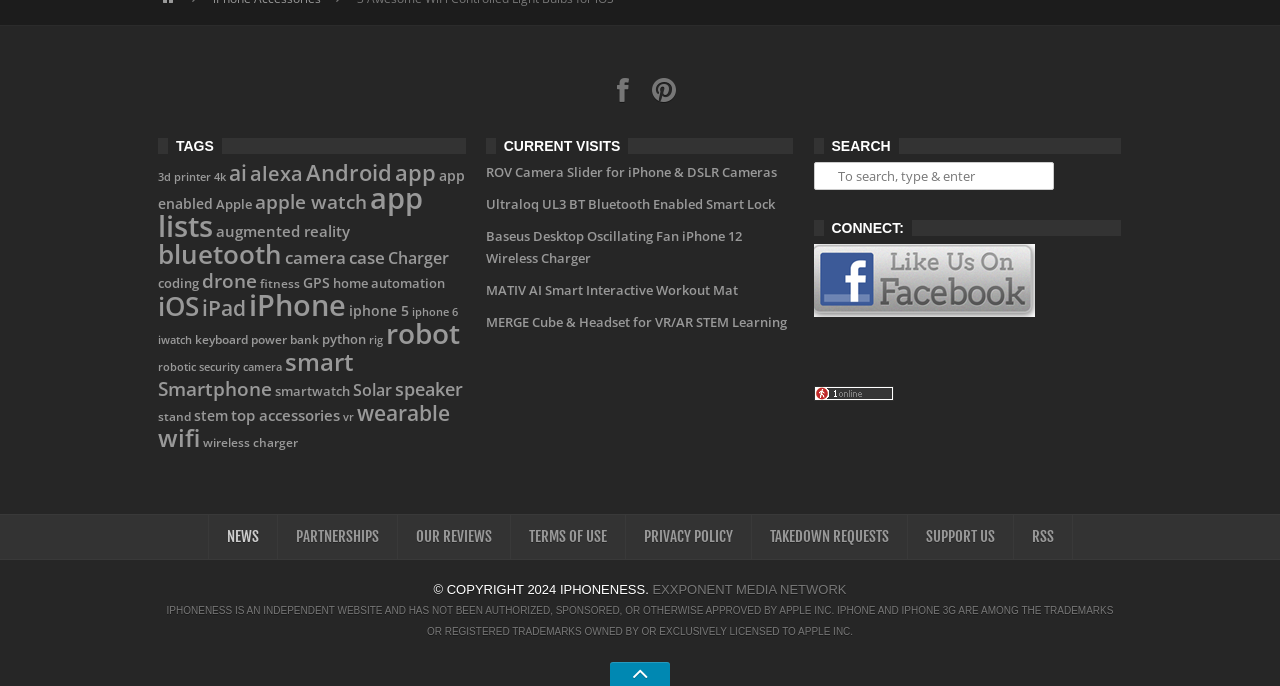Please identify the bounding box coordinates of the element on the webpage that should be clicked to follow this instruction: "Browse python products". The bounding box coordinates should be given as four float numbers between 0 and 1, formatted as [left, top, right, bottom].

[0.252, 0.013, 0.286, 0.04]